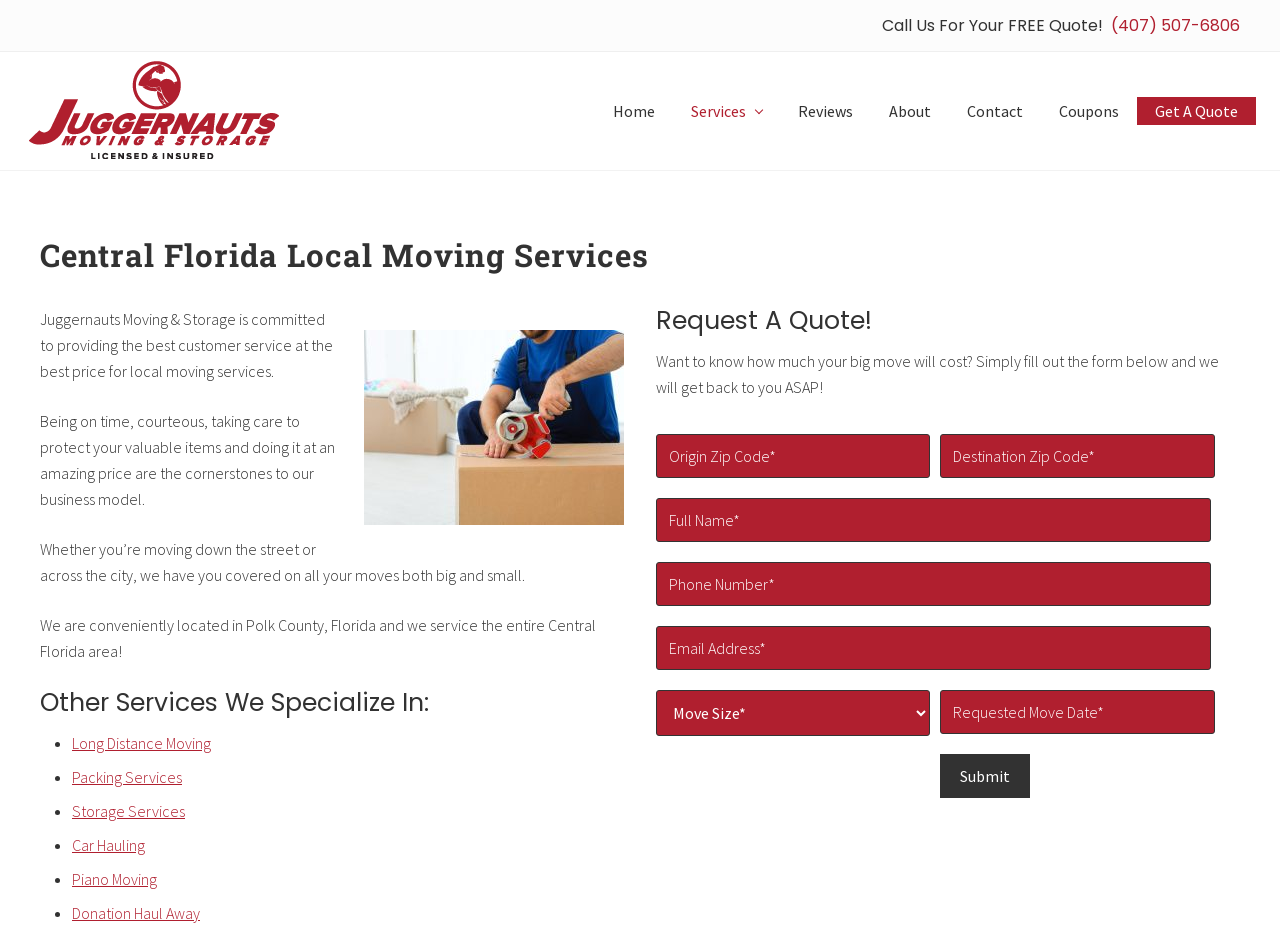Using the description "name="move-date" placeholder="Requested Move Date*"", predict the bounding box of the relevant HTML element.

[0.735, 0.724, 0.949, 0.771]